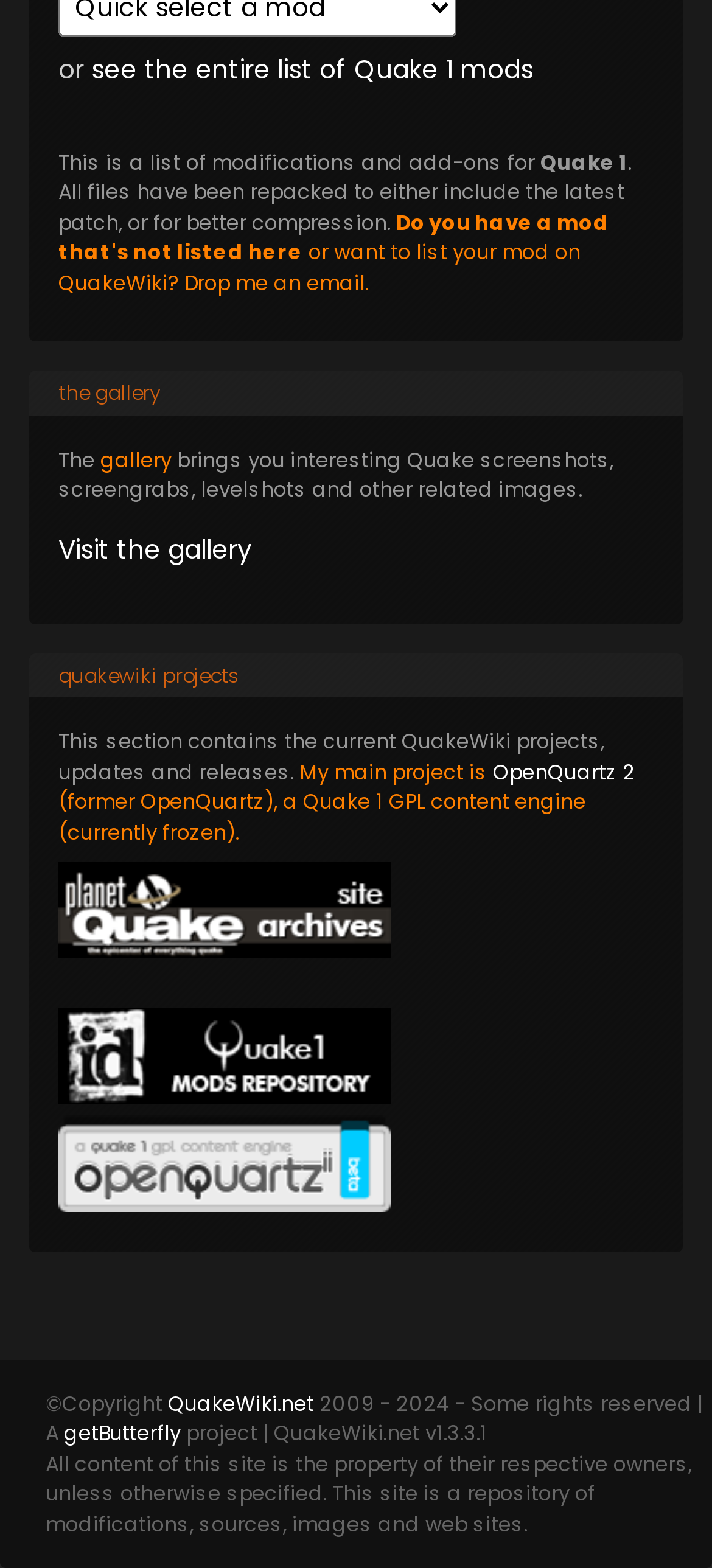What is the name of the Quake 1 GPL content engine project?
Refer to the image and provide a one-word or short phrase answer.

OpenQuartz 2